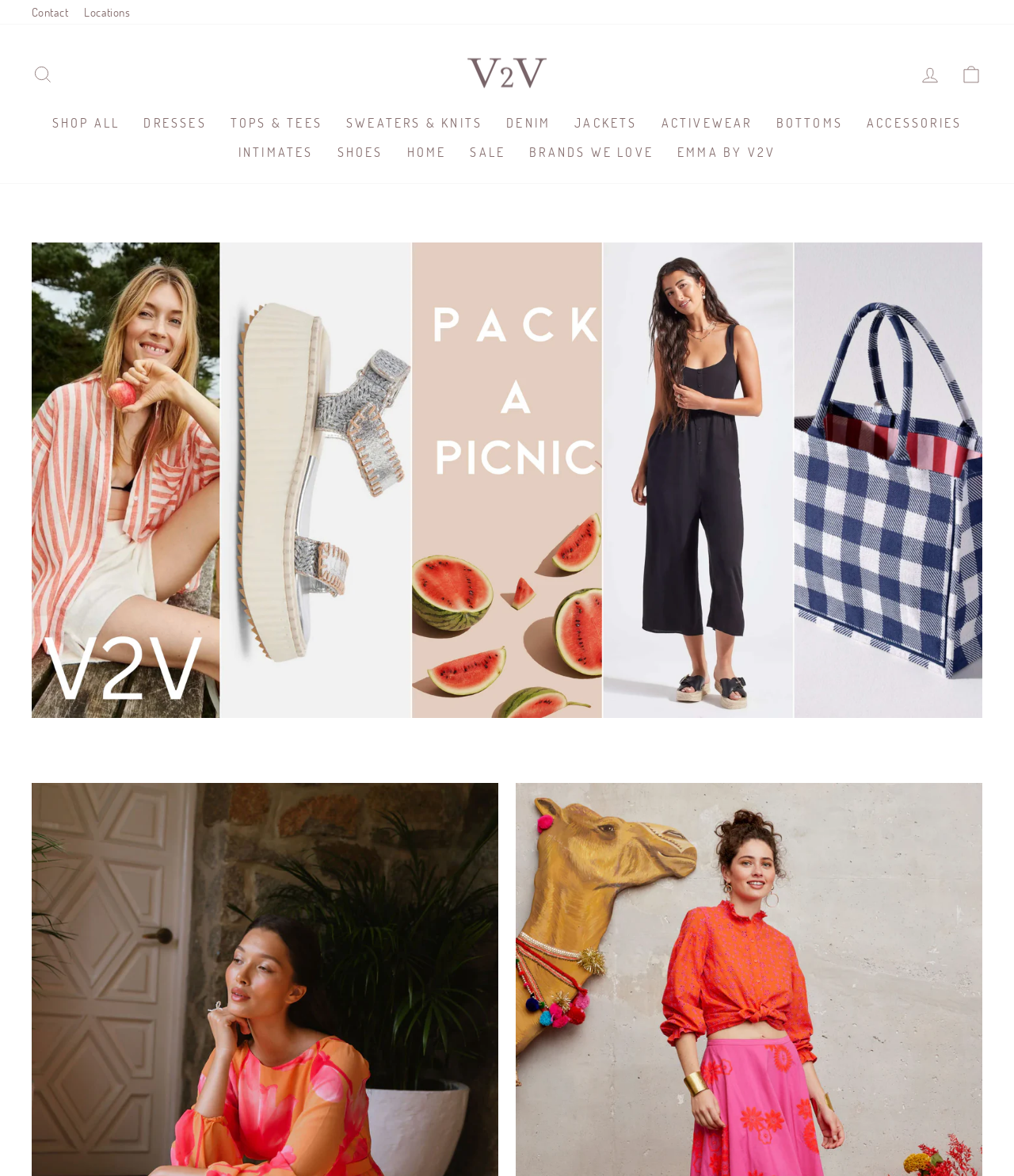Please give a succinct answer using a single word or phrase:
What is the last link in the navigation?

EMMA BY V2V